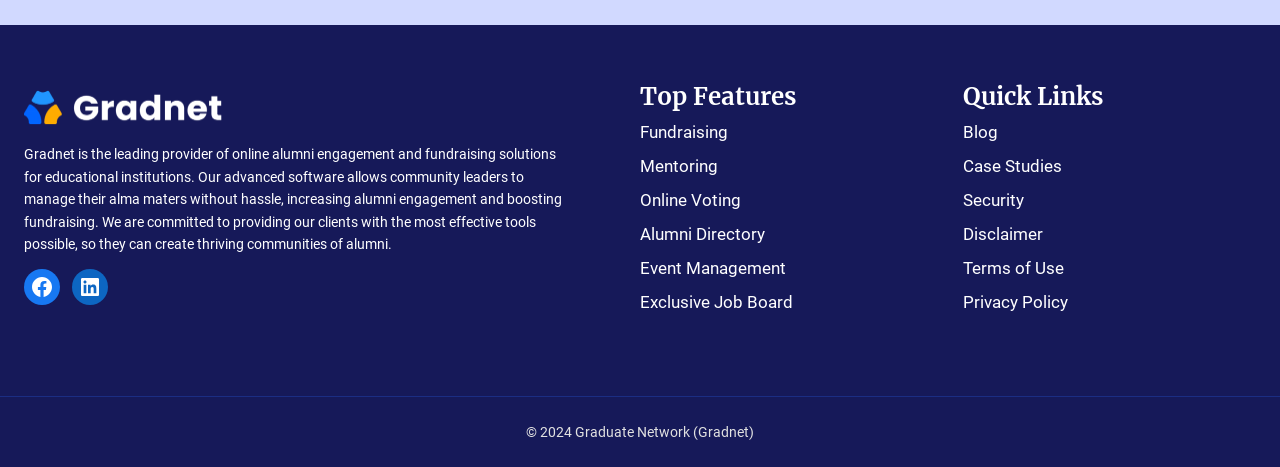Determine the bounding box coordinates for the element that should be clicked to follow this instruction: "Read the Blog". The coordinates should be given as four float numbers between 0 and 1, in the format [left, top, right, bottom].

[0.752, 0.247, 0.981, 0.32]